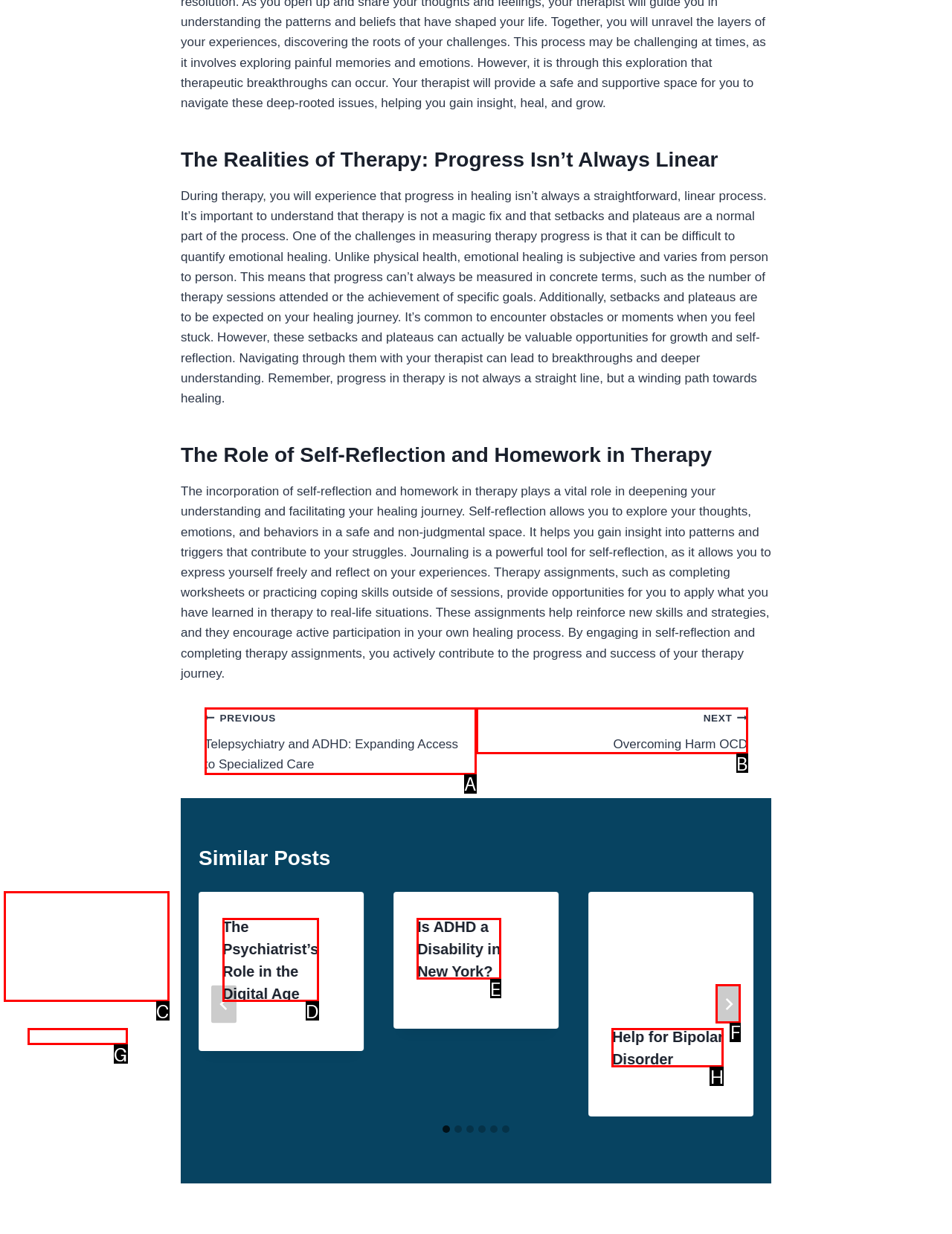Select the letter of the UI element you need to click on to fulfill this task: Click the 'NEXT' button. Write down the letter only.

F